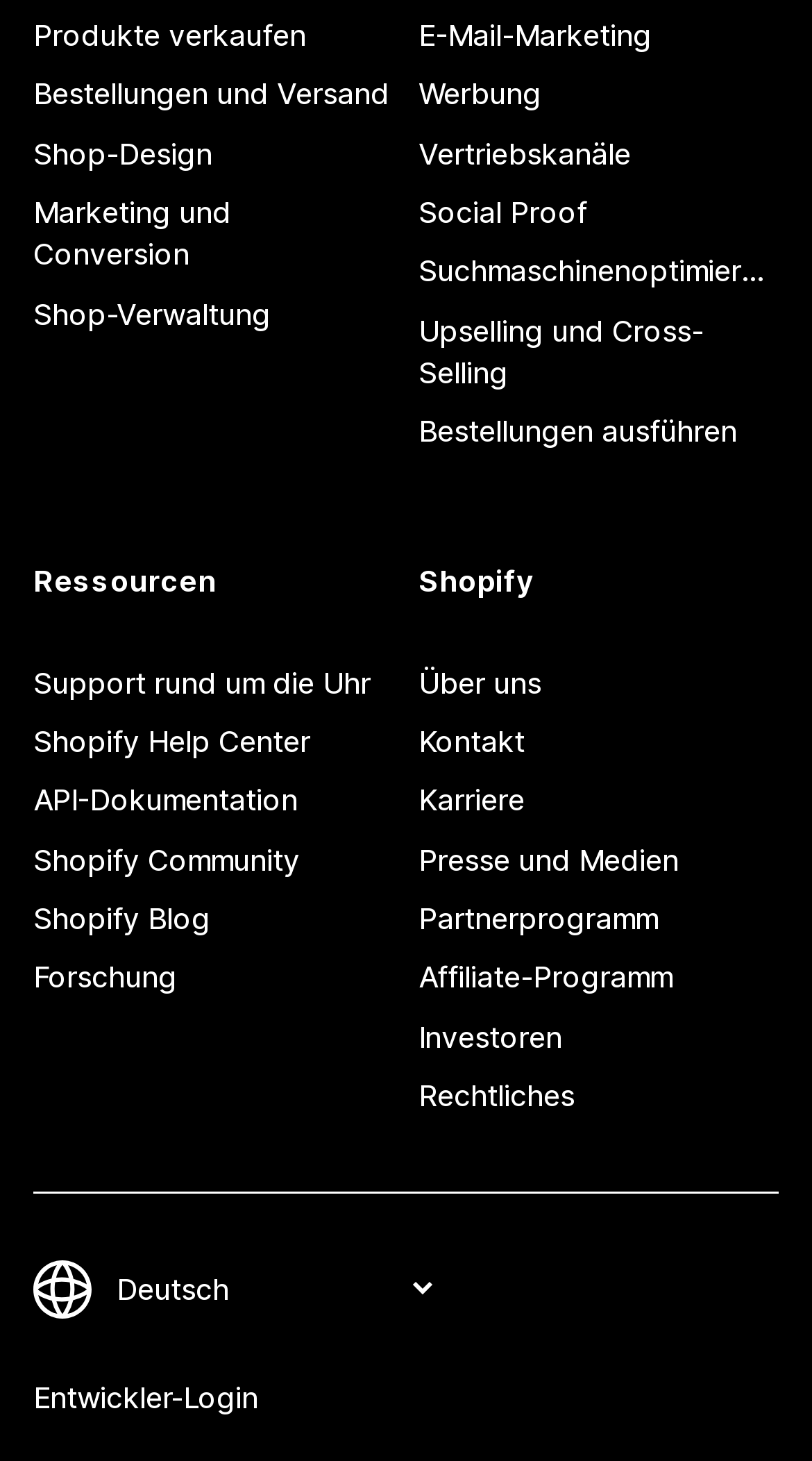Pinpoint the bounding box coordinates of the element to be clicked to execute the instruction: "Manage your shop".

[0.041, 0.195, 0.485, 0.235]